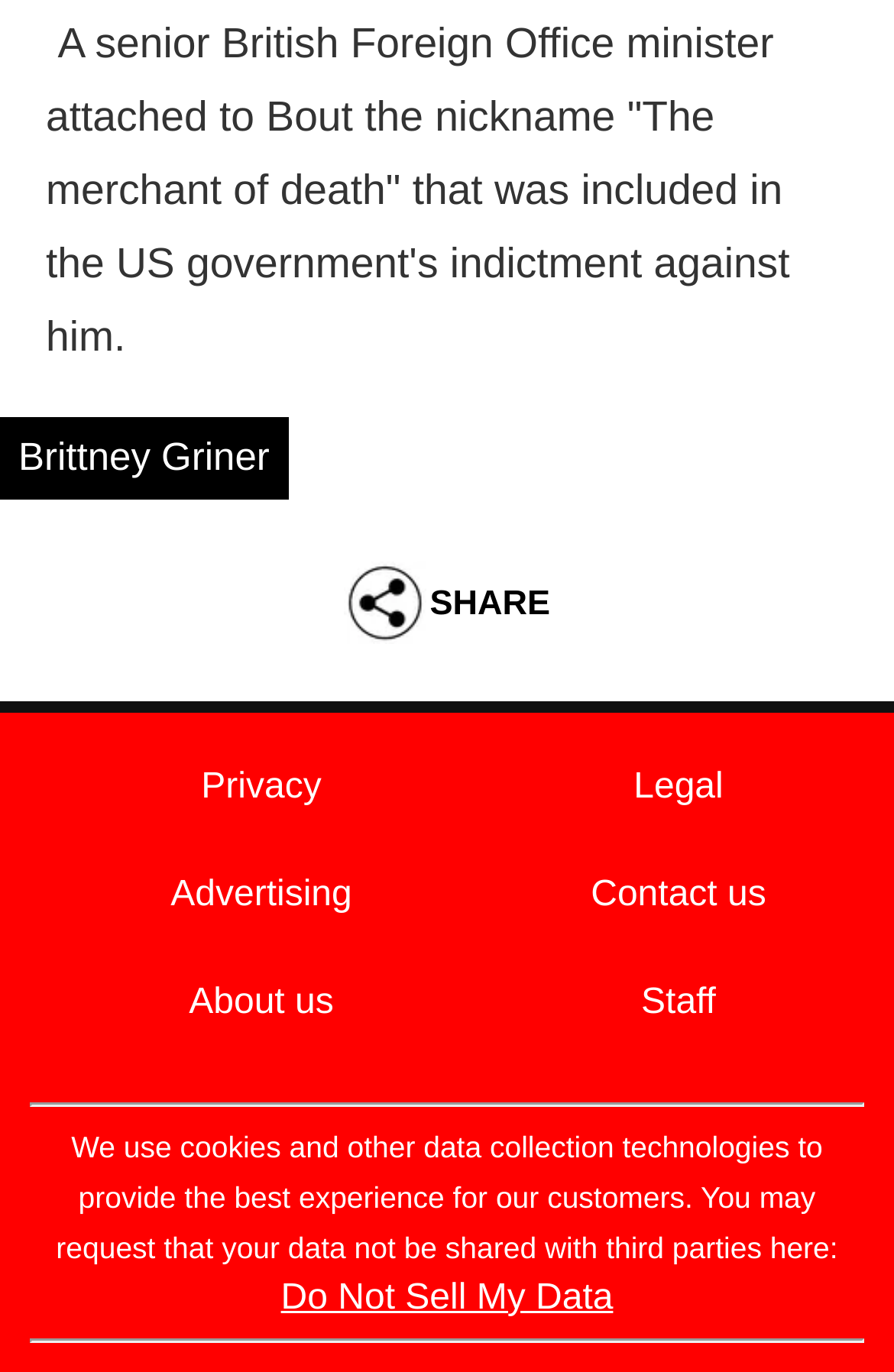What is the purpose of the separator elements?
Please provide an in-depth and detailed response to the question.

The answer can be found by analyzing the separator elements which have a horizontal orientation and are used to separate different sections of the webpage.